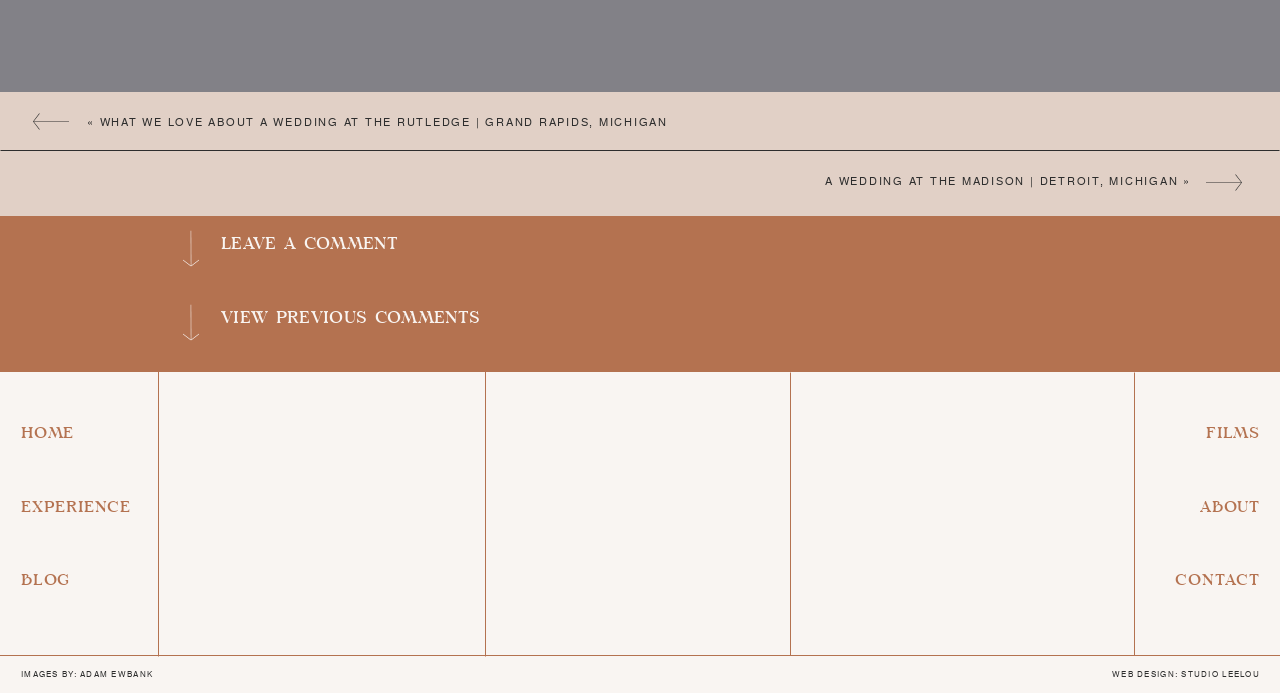Please provide a one-word or short phrase answer to the question:
What is the purpose of the 'LEAVE A COMMENT' link?

To allow user comments